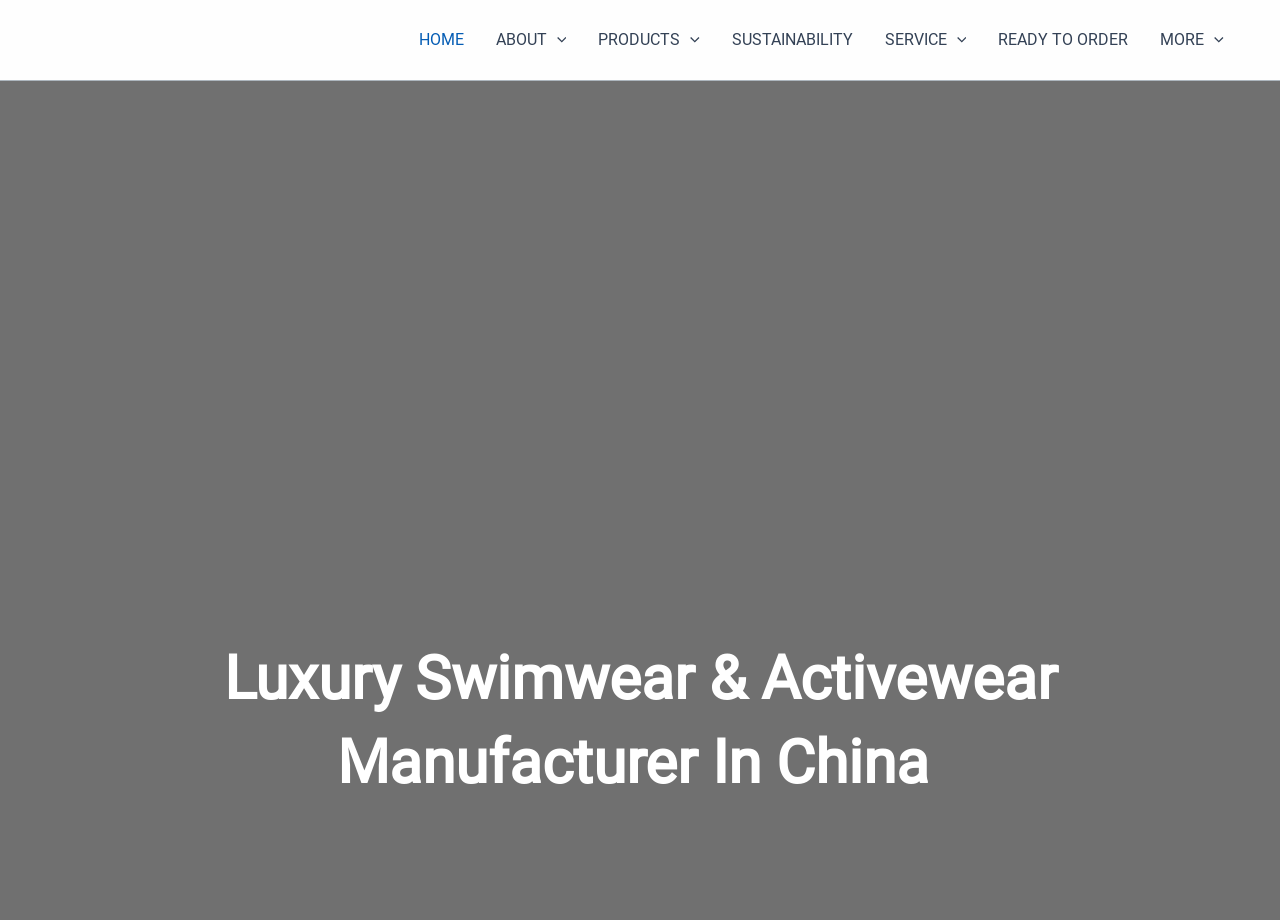Identify the coordinates of the bounding box for the element that must be clicked to accomplish the instruction: "Go to HOME page".

[0.315, 0.0, 0.375, 0.087]